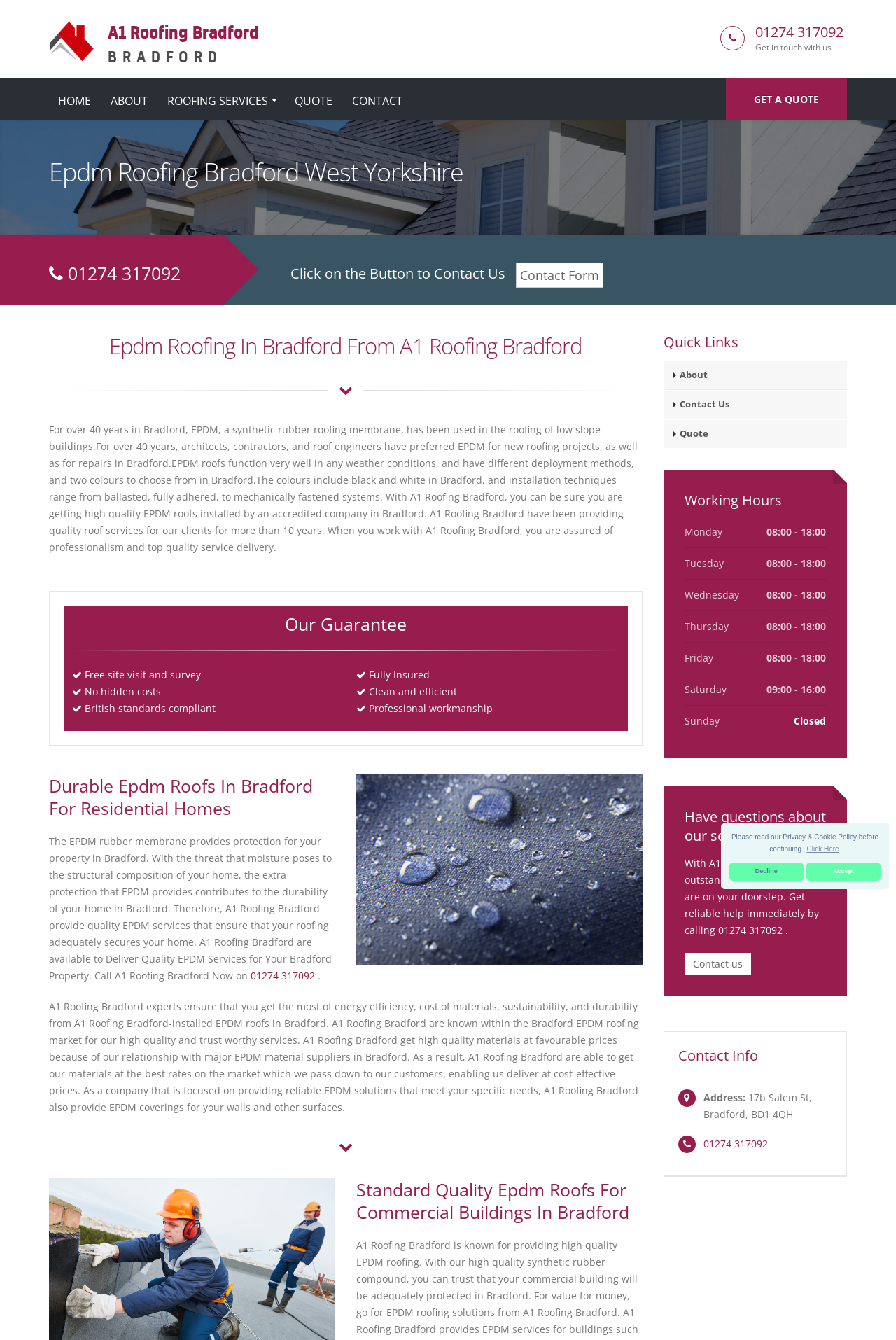What is the phone number to get in touch with A1 Roofing Bradford?
Using the image as a reference, give a one-word or short phrase answer.

01274 317092